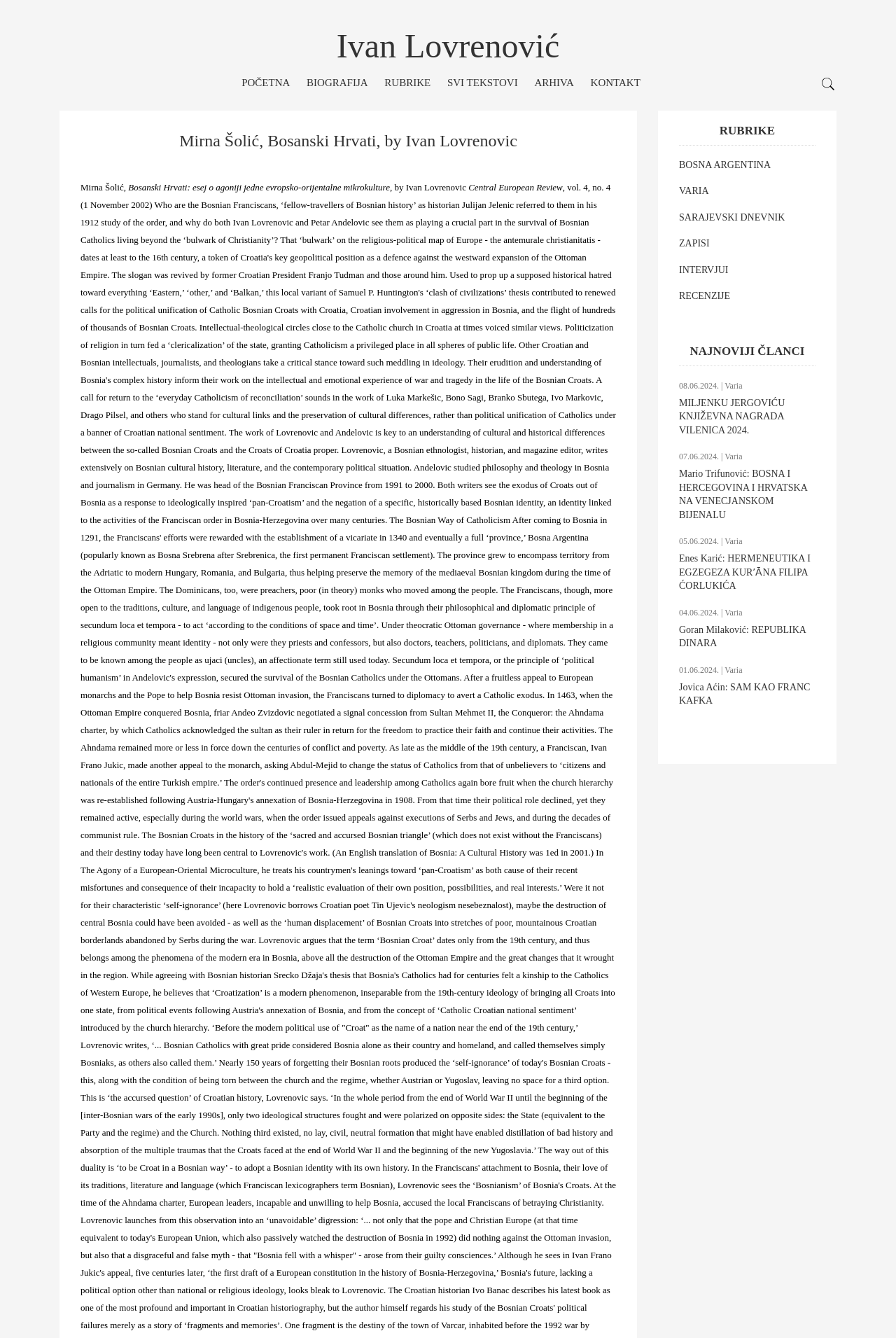Summarize the webpage comprehensively, mentioning all visible components.

The webpage is about Ivan Lovrenović, a writer, and his work, particularly the book "Mirna Šolić, Bosanski Hrvati, by Ivan Lovrenovic". At the top of the page, there is a heading with the title "Ivan Lovrenović" and a link to his name. Below this, there are several links to different sections of the website, including "POČETNA", "BIOGRAFIJA", "RUBRIKE", "SVI TEKSTOVI", "ARHIVA", and "KONTAKT". 

To the right of these links, there is a small image. Below the image, there is a heading with the title "Mirna Šolić, Bosanski Hrvati, by Ivan Lovrenovic" and a description of the book. The description includes the subtitle "Bosanski Hrvati: esej o agoniji jedne evropsko-orijentalne mikrokulture" and the publication "Central European Review".

On the right side of the page, there are several sections. The first section is headed "RUBRIKE" and contains links to different categories, including "BOSNA ARGENTINA", "VARIA", "SARAJEVSKI DNEVNIK", "ZAPISI", "INTERVJUI", and "RECENZIJE". Below this, there is a section headed "NAJNOVIJI ČLANCI" which lists several articles with dates and titles, including "MILJENKU JERGOVIĆU KNJIŽEVNA NAGRADA VILENICA 2024.", "Mario Trifunović: BOSNA I HERCEGOVINA I HRVATSKA NA VENECJANSKOM BIJENALU", and others.

At the bottom left of the page, there is a search box with a prompt to "Upišite pojam i pritisnite Enter" (Enter a term and press Enter).